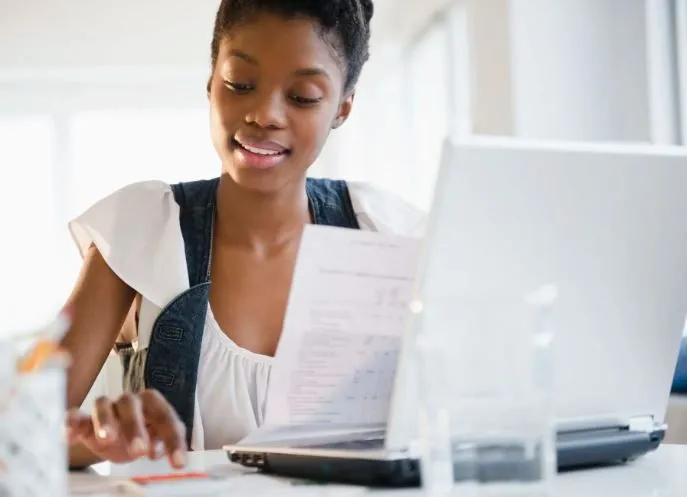Provide an extensive narrative of what is shown in the image.

In this image, a young woman with a joyful expression is engaged in financial planning at a bright workspace. She sits at a table with a laptop open in front of her, focused on analyzing printed documents that appear to contain various budget-related data. With one hand, she navigates her laptop, while the other holds a piece of paper, suggesting she is in the process of creating or revising her budget. A glass of water and some stationery items hint at a well-organized study environment. This scene captures the essence of budgeting and financial goal setting, demonstrating the importance of tracking expenses and planning for both short-term and long-term financial objectives.